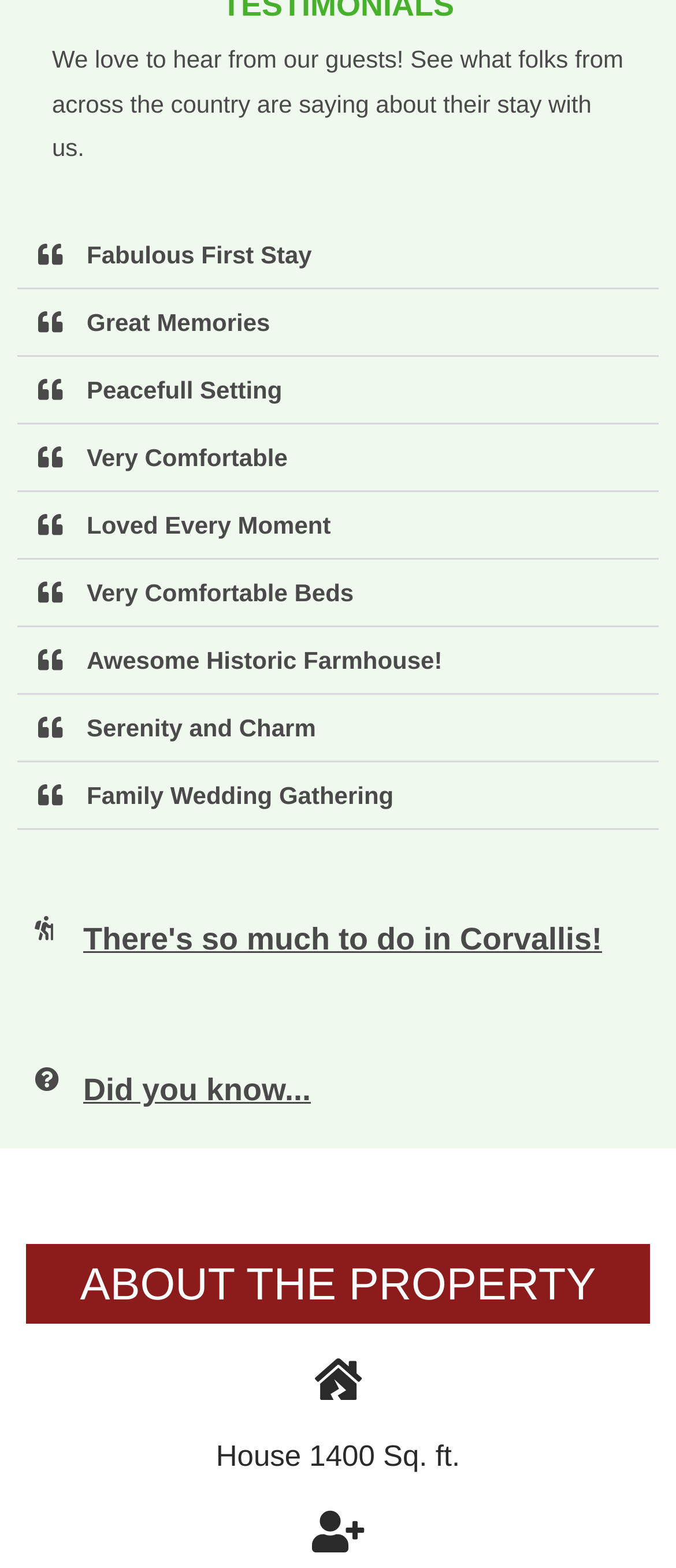What is the theme of the buttons on the webpage?
Look at the image and respond with a single word or a short phrase.

Guest reviews